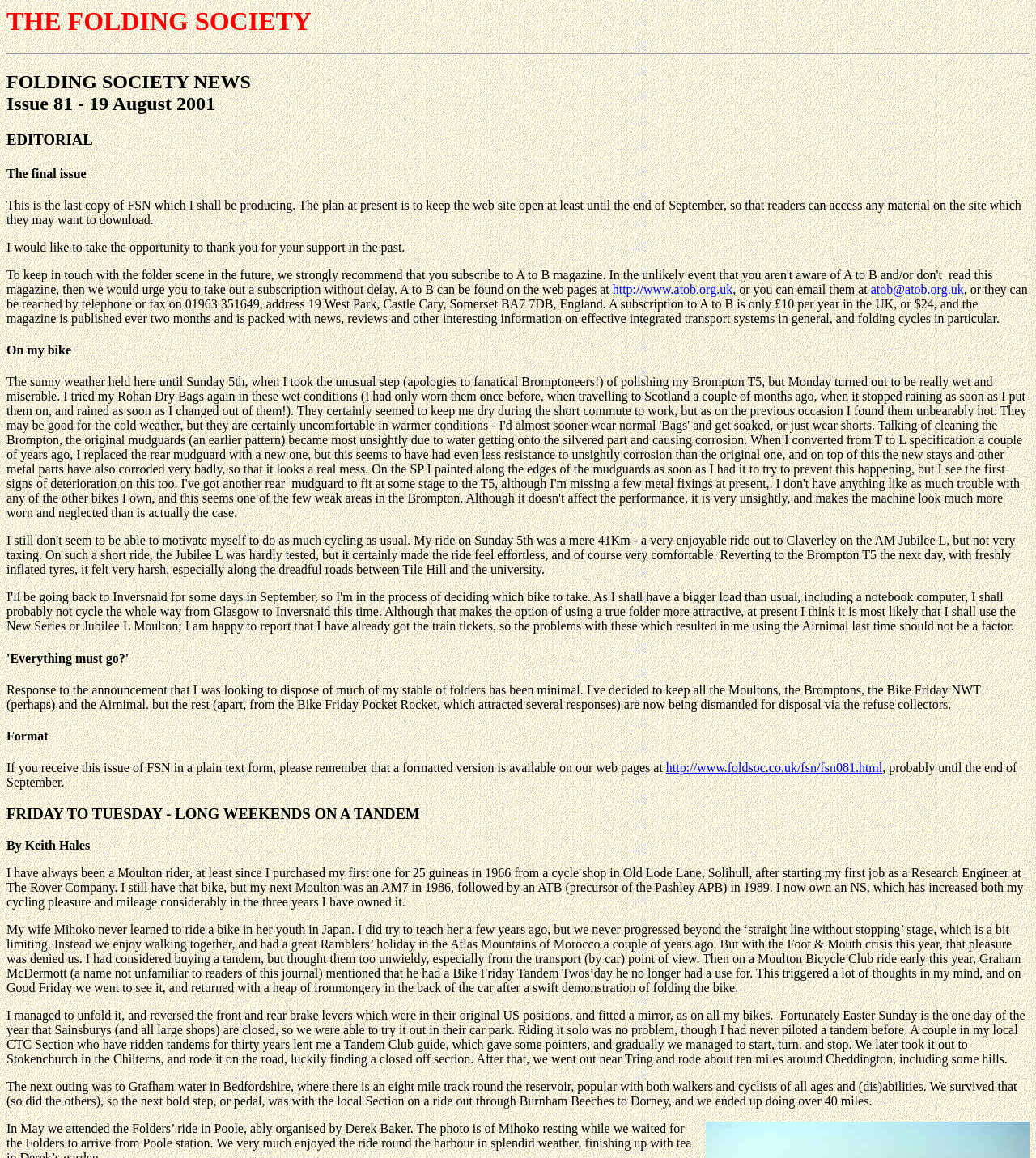Identify and extract the main heading of the webpage.

THE FOLDING SOCIETY